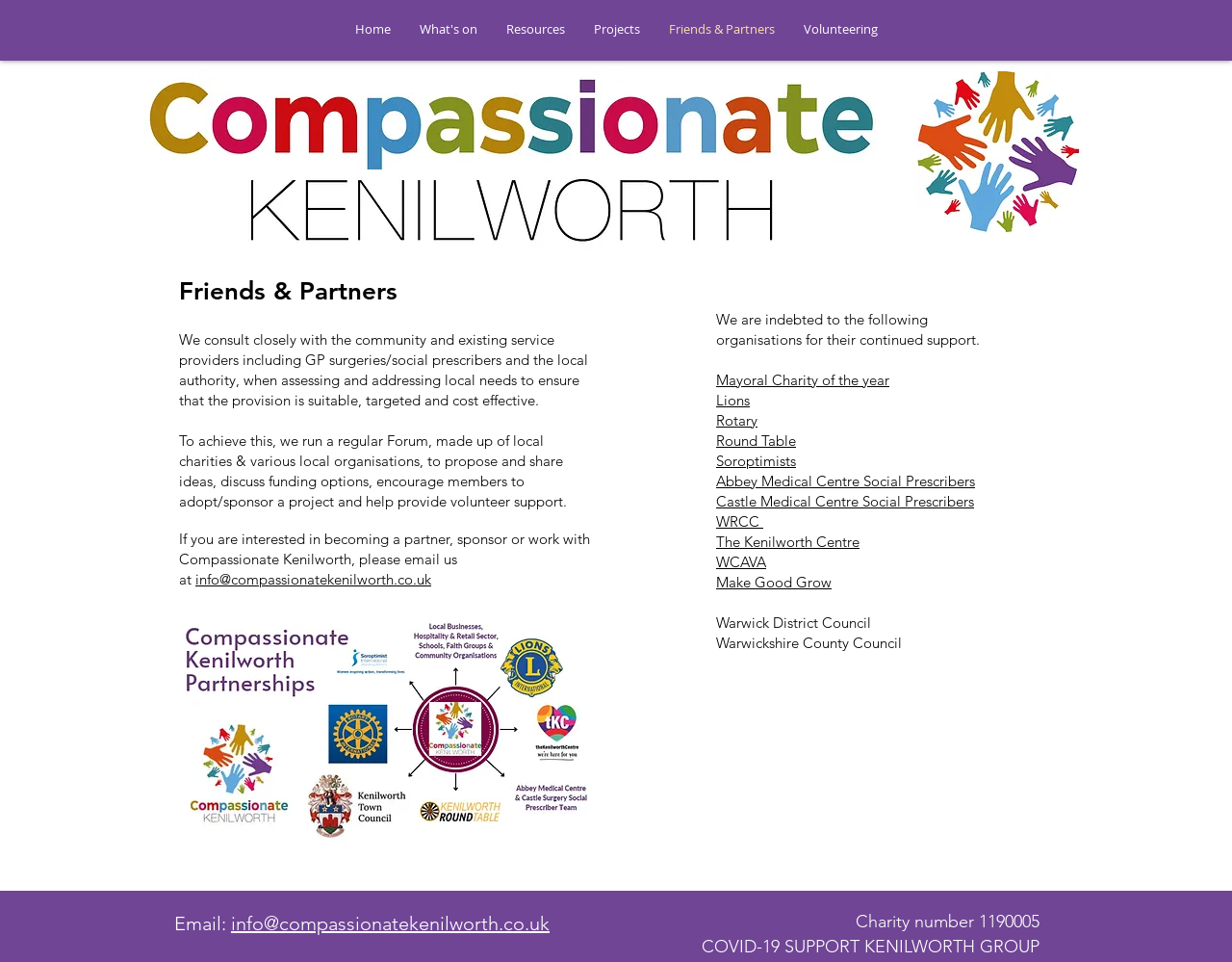Specify the bounding box coordinates of the area to click in order to follow the given instruction: "Click on the 'Home' link."

[0.276, 0.013, 0.329, 0.048]